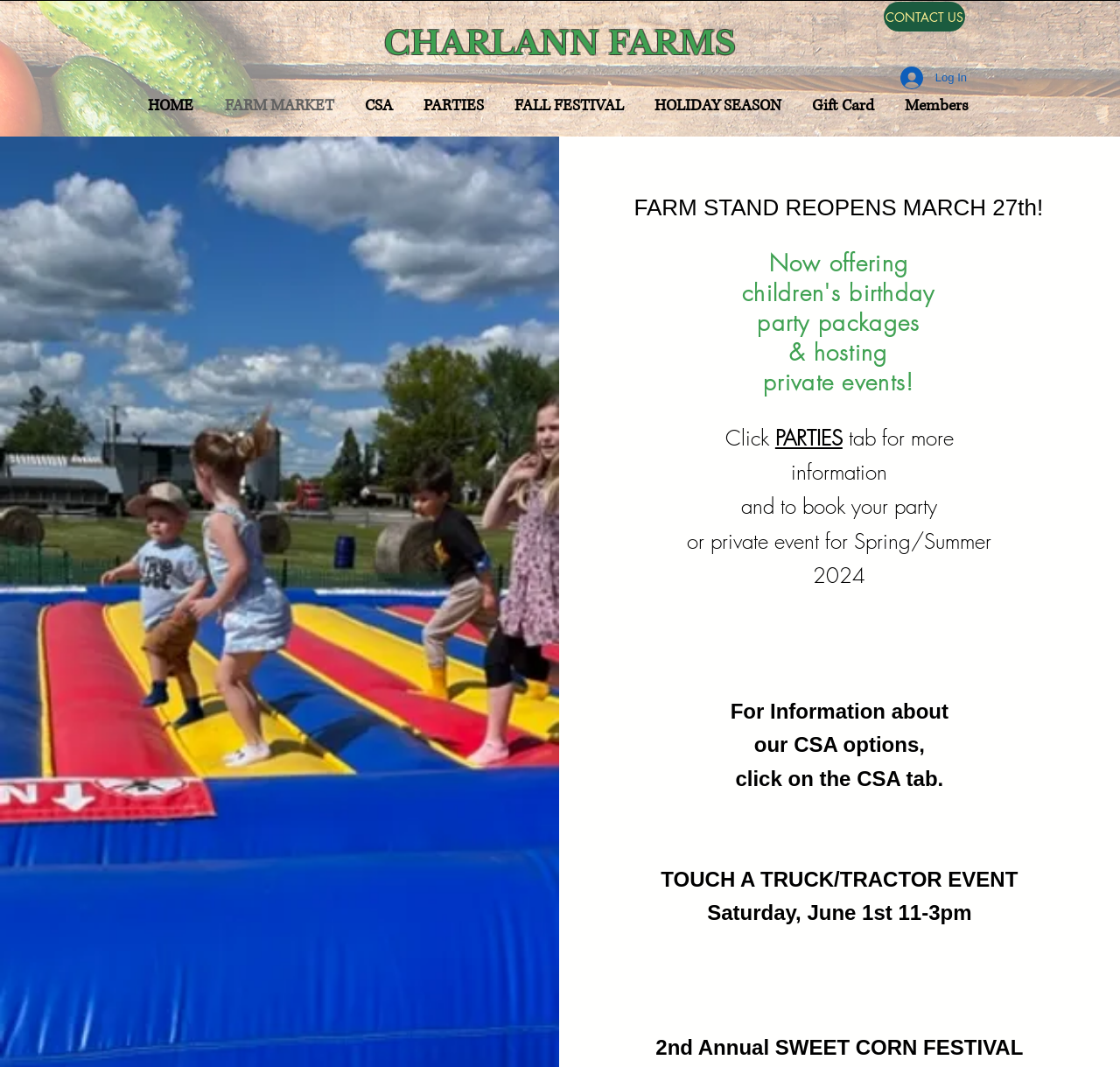Please provide a one-word or short phrase answer to the question:
What type of packages are being offered?

Party packages